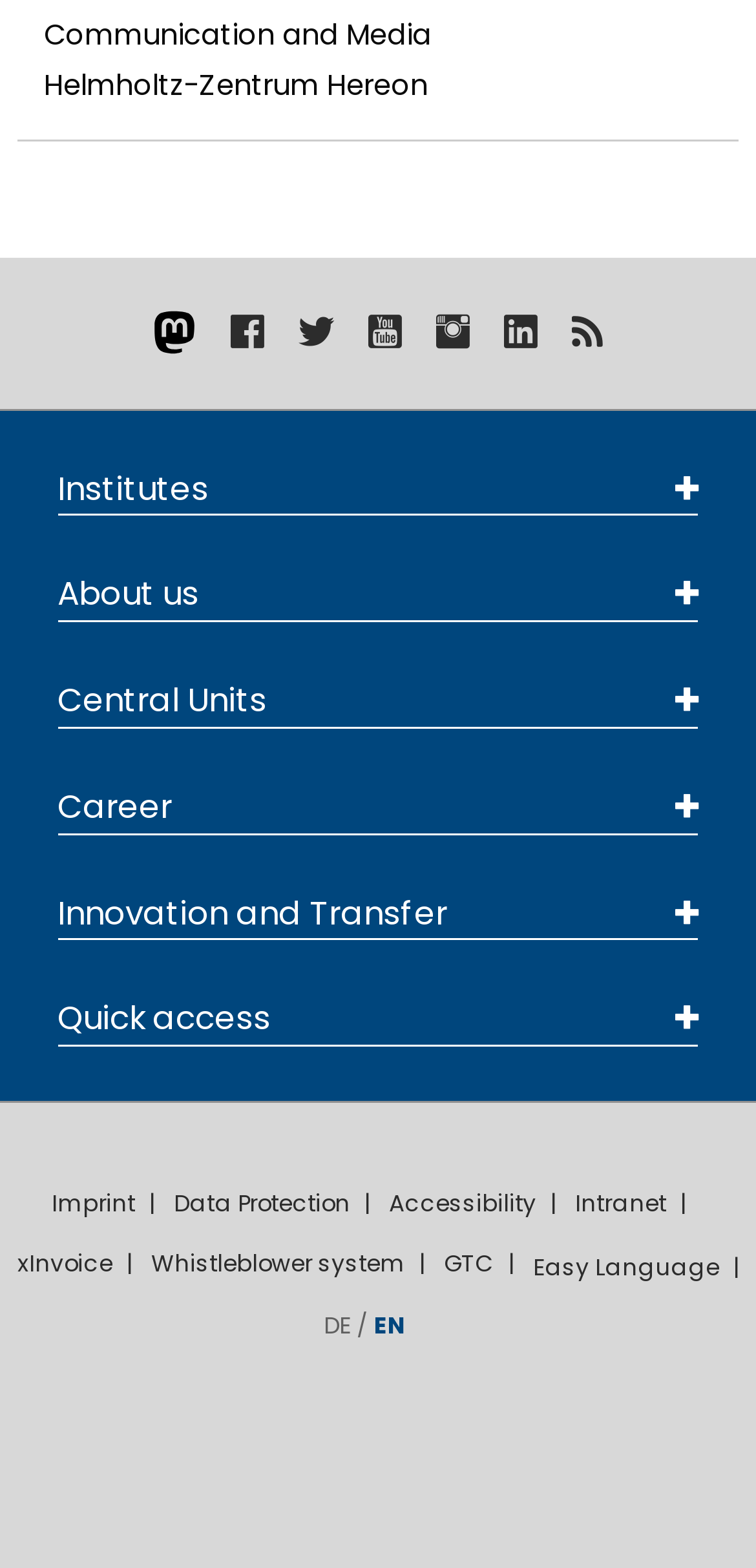Using the information shown in the image, answer the question with as much detail as possible: How many main sections are available on the webpage?

I counted the number of main sections available on the webpage, which are Communication and Media, Institutes, About us, Central Units, Career, and Innovation and Transfer.